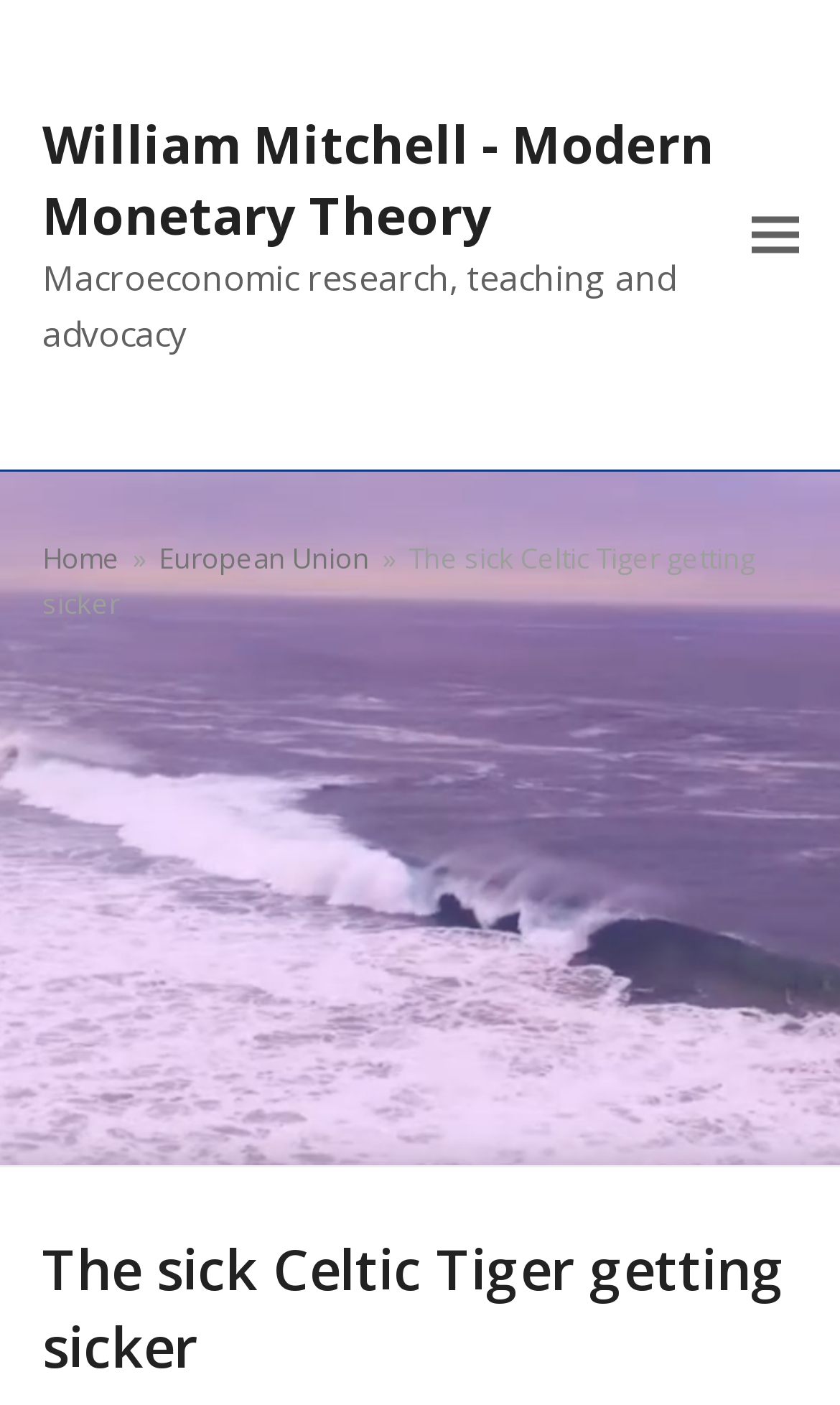Locate the UI element described by aria-label="Open navigation menu" and provide its bounding box coordinates. Use the format (top-left x, top-left y, bottom-right x, bottom-right y) with all values as floating point numbers between 0 and 1.

None